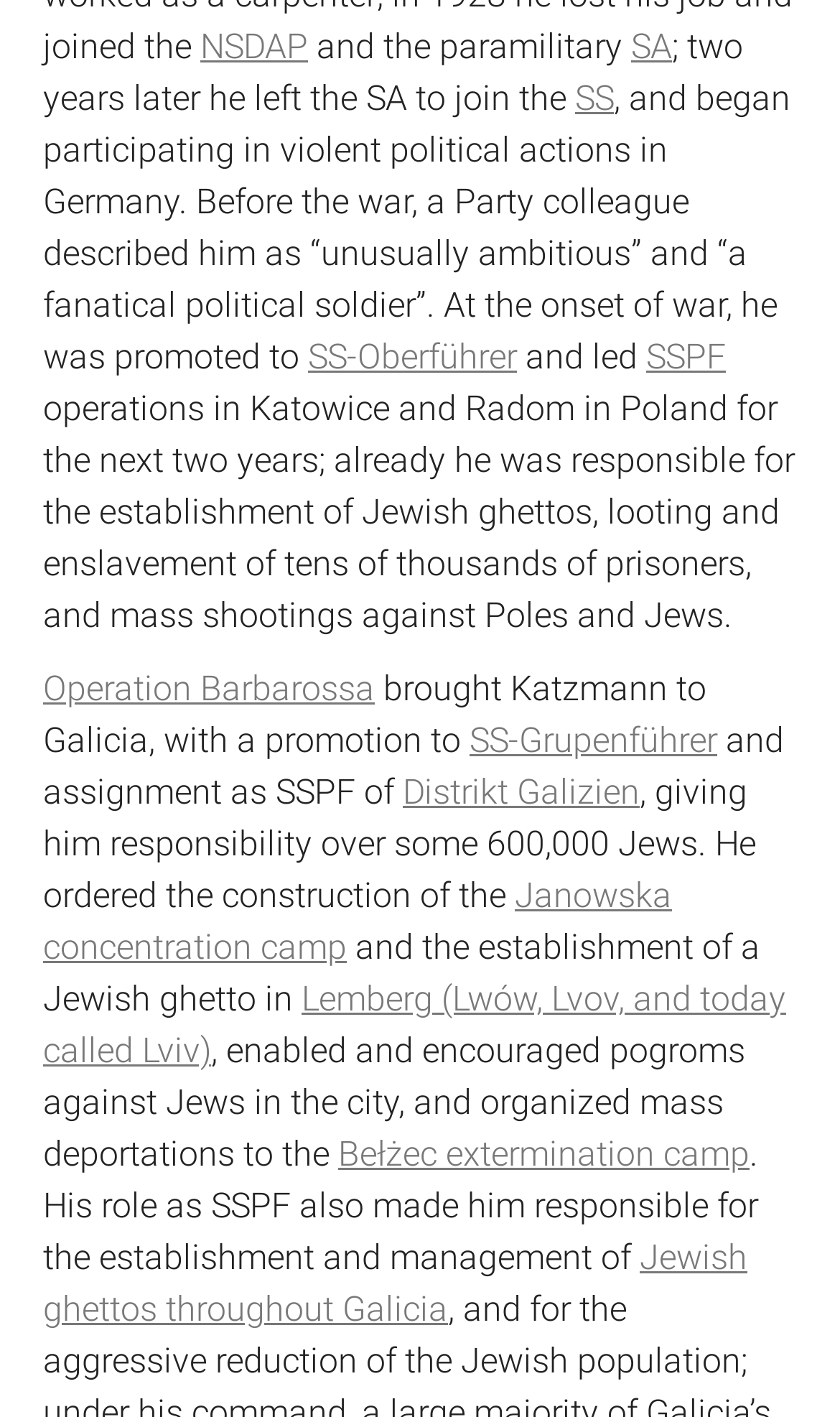Specify the bounding box coordinates of the area that needs to be clicked to achieve the following instruction: "Discover more about the Bełżec extermination camp".

[0.403, 0.8, 0.892, 0.829]